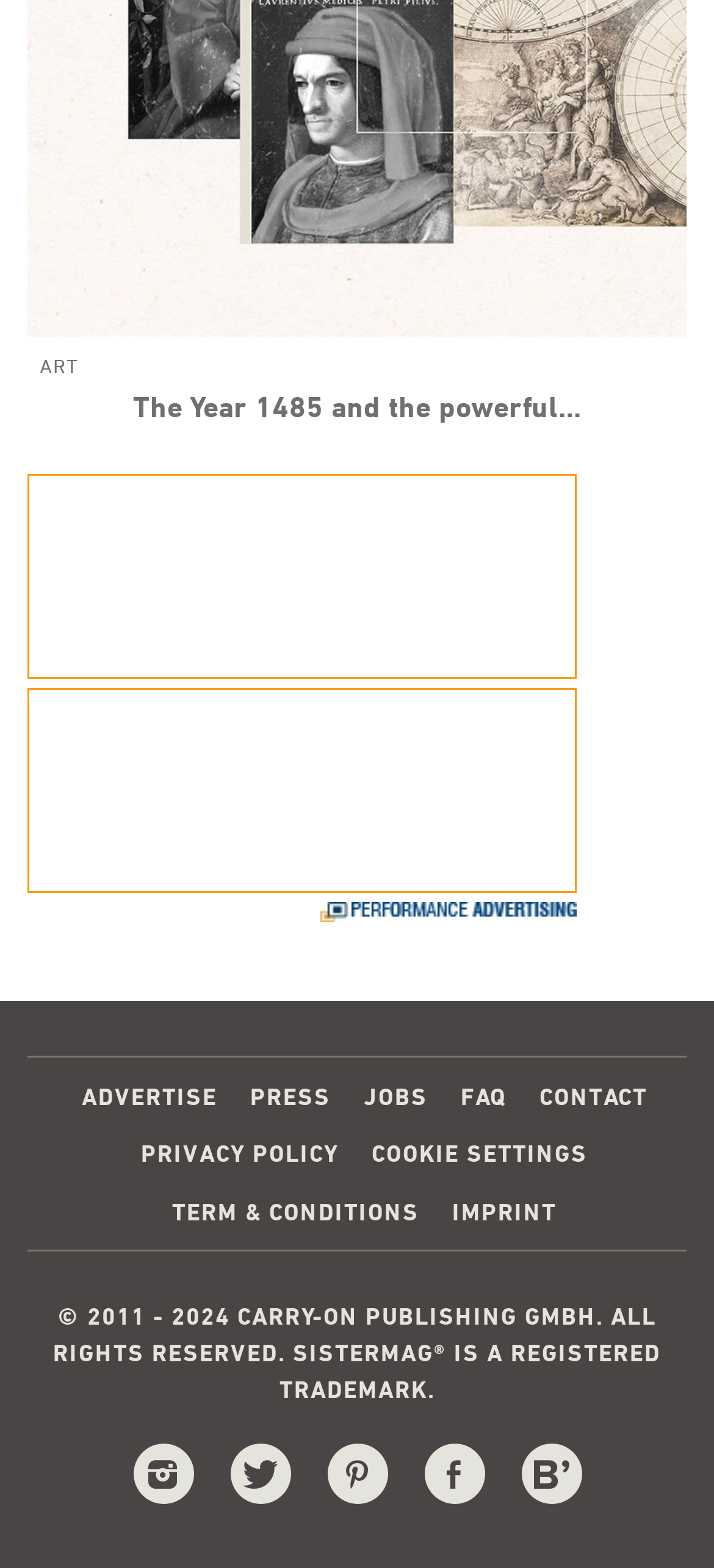Identify the bounding box of the HTML element described here: "parent_node: MENU title="Blesket Canada"". Provide the coordinates as four float numbers between 0 and 1: [left, top, right, bottom].

None